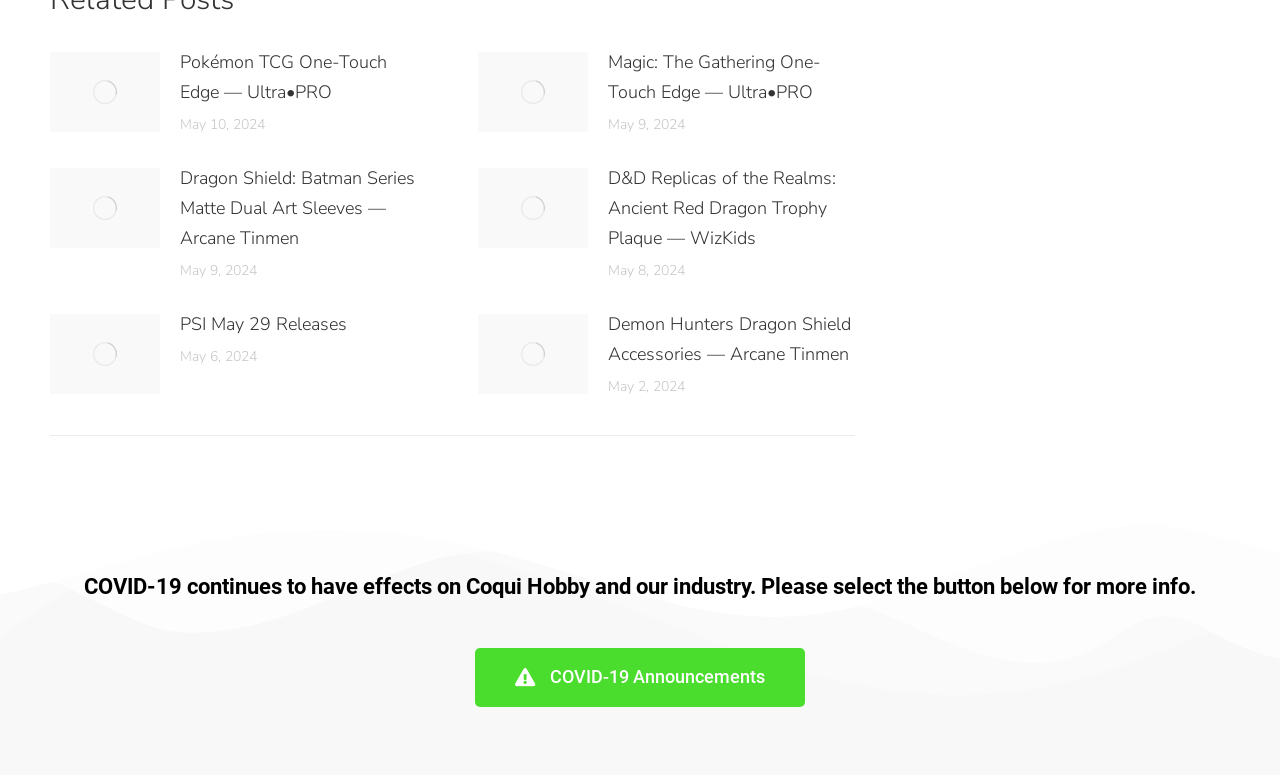What is the date of the latest article?
Based on the screenshot, provide a one-word or short-phrase response.

May 10, 2024